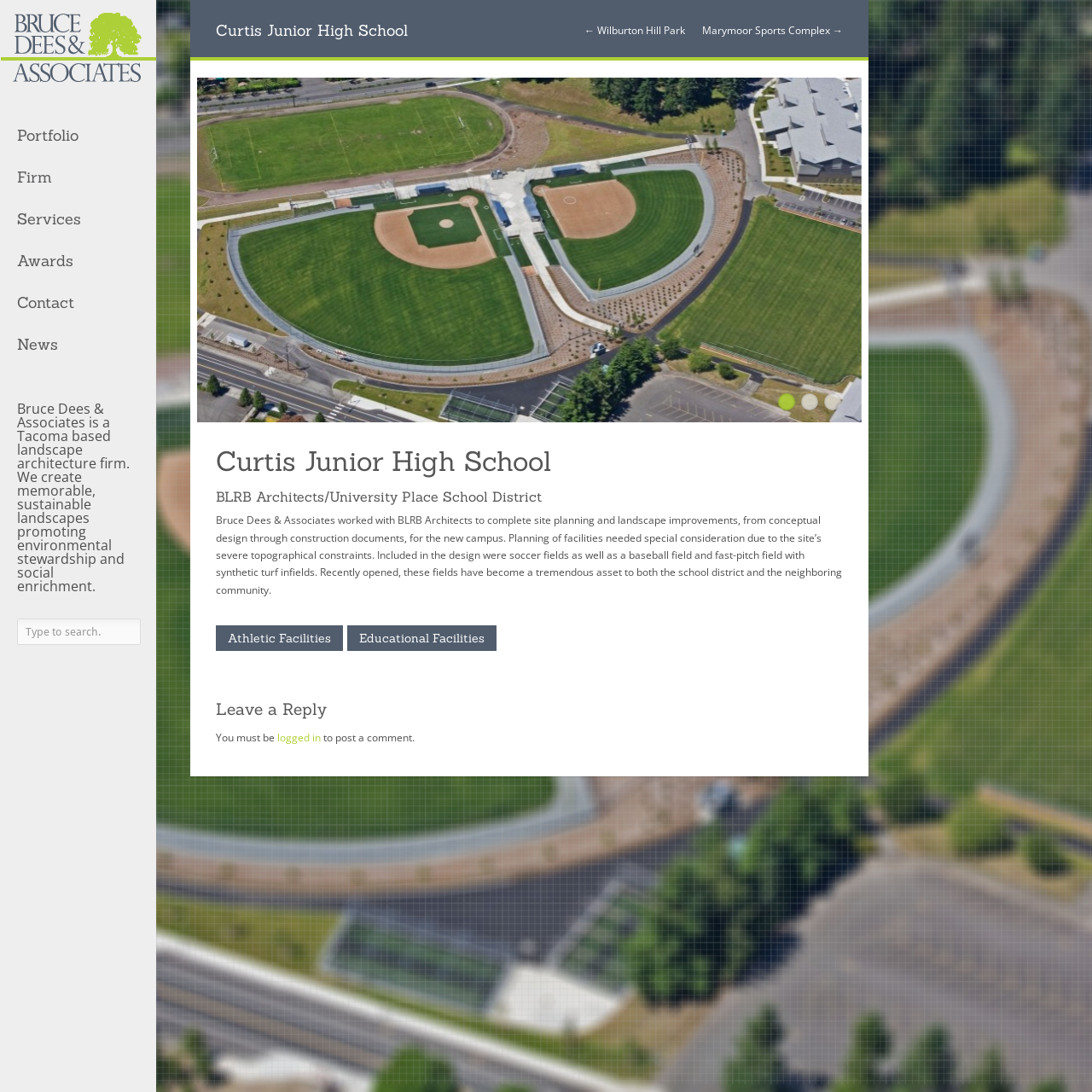Please determine the bounding box coordinates for the element that should be clicked to follow these instructions: "go to the 'News' page".

[0.016, 0.301, 0.123, 0.33]